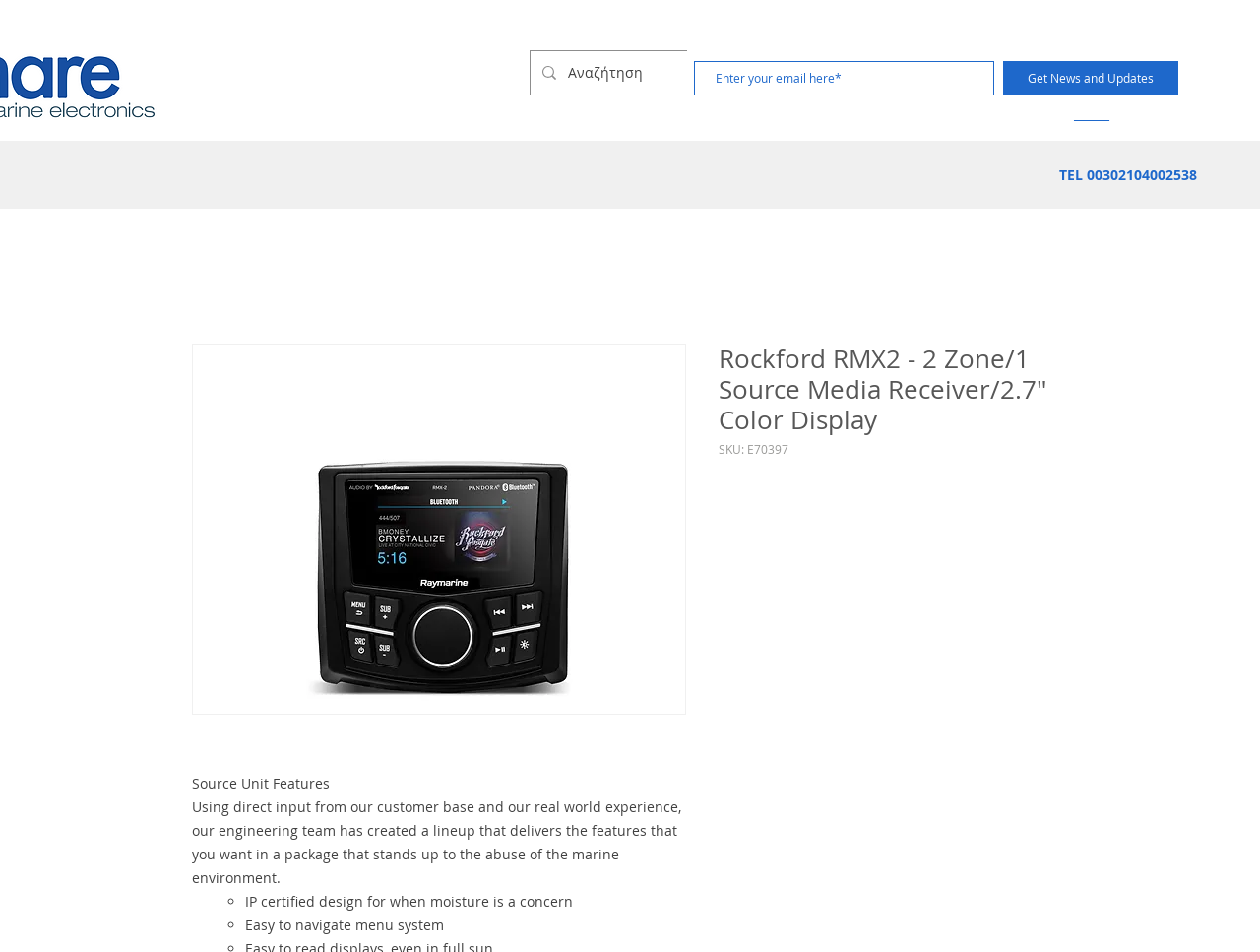Find and generate the main title of the webpage.

Rockford RMX2 - 2 Zone/1 Source Media Receiver/2.7" Color Display